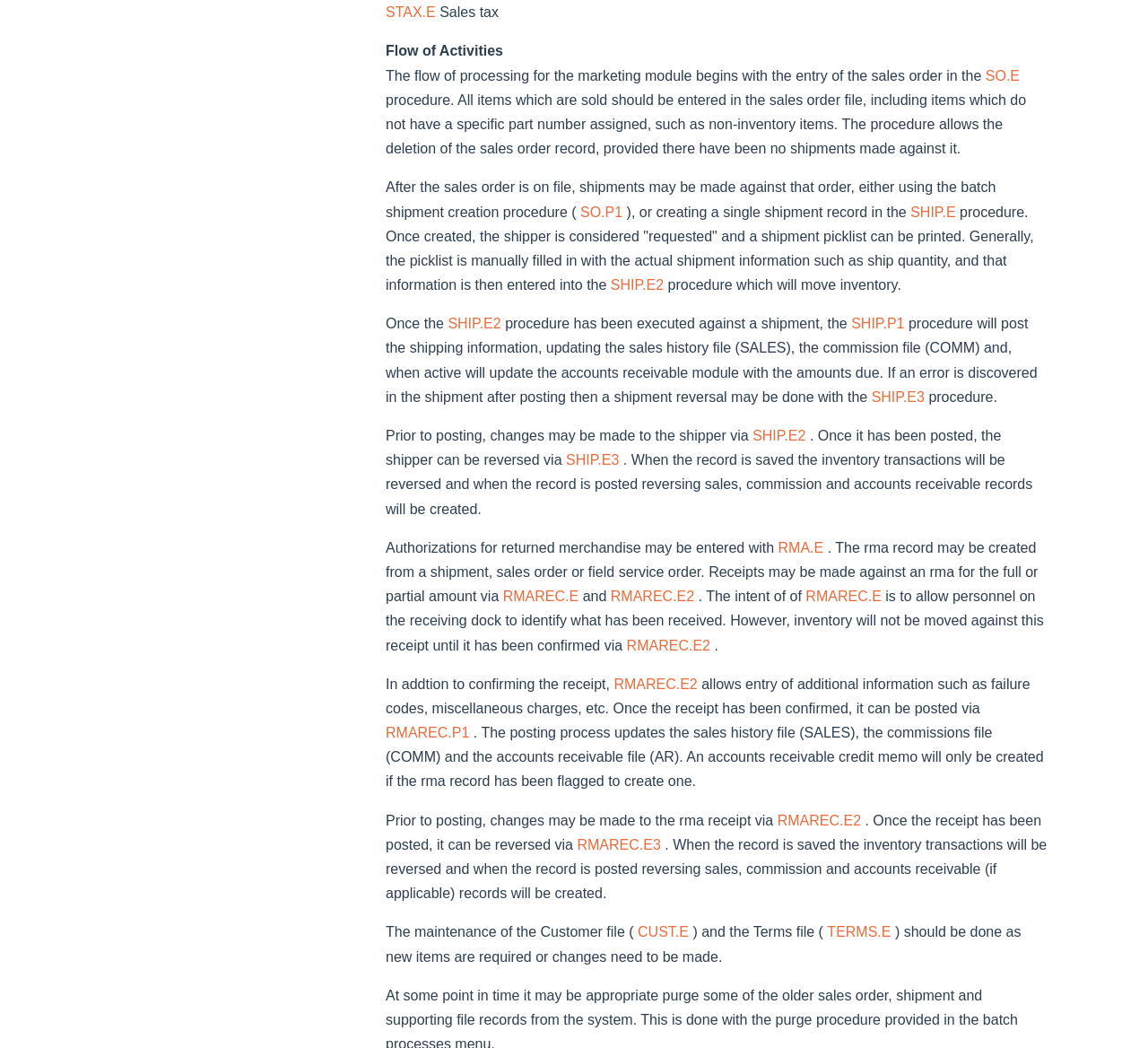Locate the bounding box coordinates of the area you need to click to fulfill this instruction: 'Click on 'SHIP.E' link'. The coordinates must be in the form of four float numbers ranging from 0 to 1: [left, top, right, bottom].

[0.793, 0.195, 0.836, 0.209]